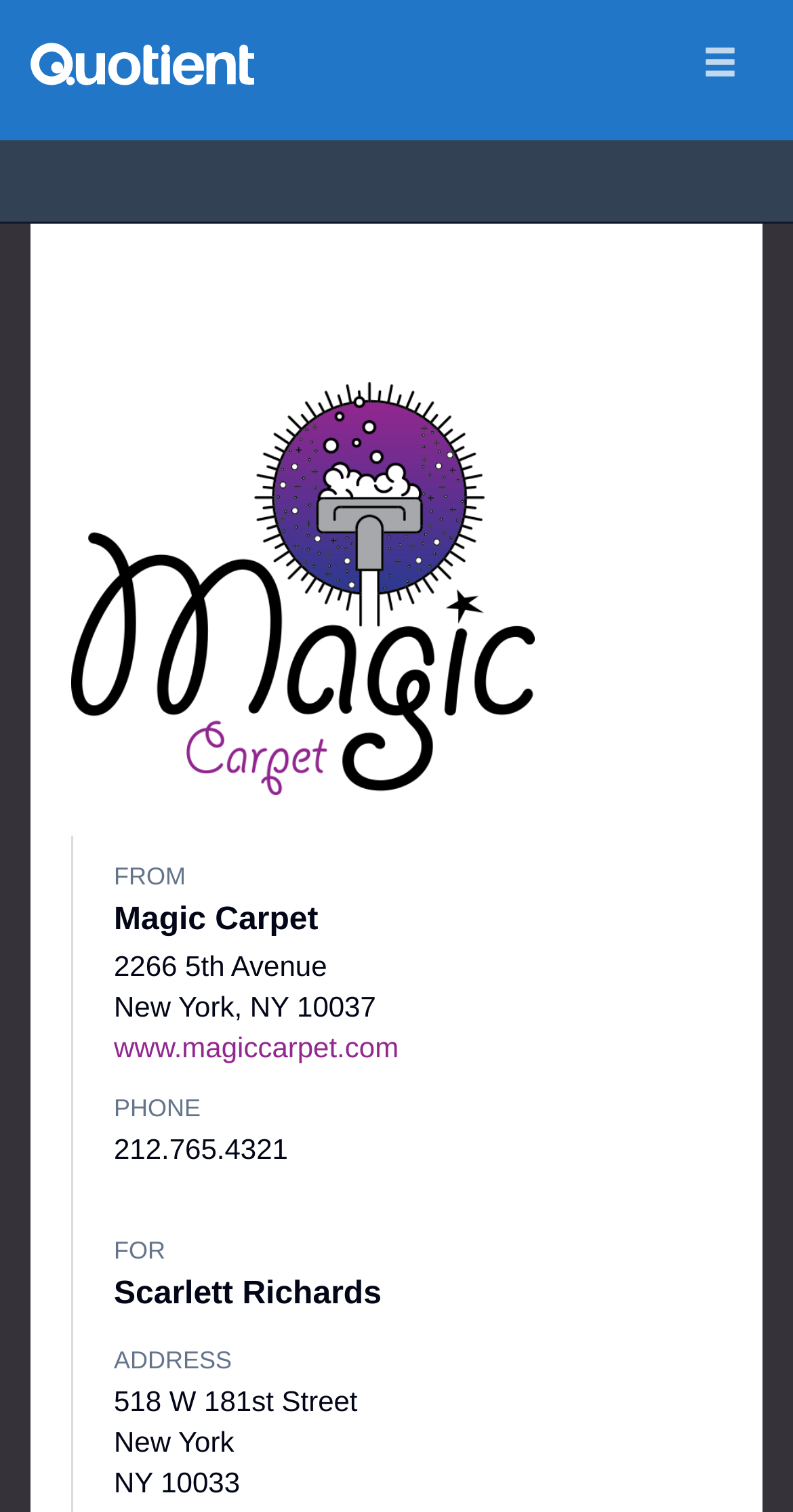What is the company name?
Please answer the question with as much detail and depth as you can.

I found the company name 'Magic Carpet' from the image element with the text 'Magic Carpet' at the top of the webpage.